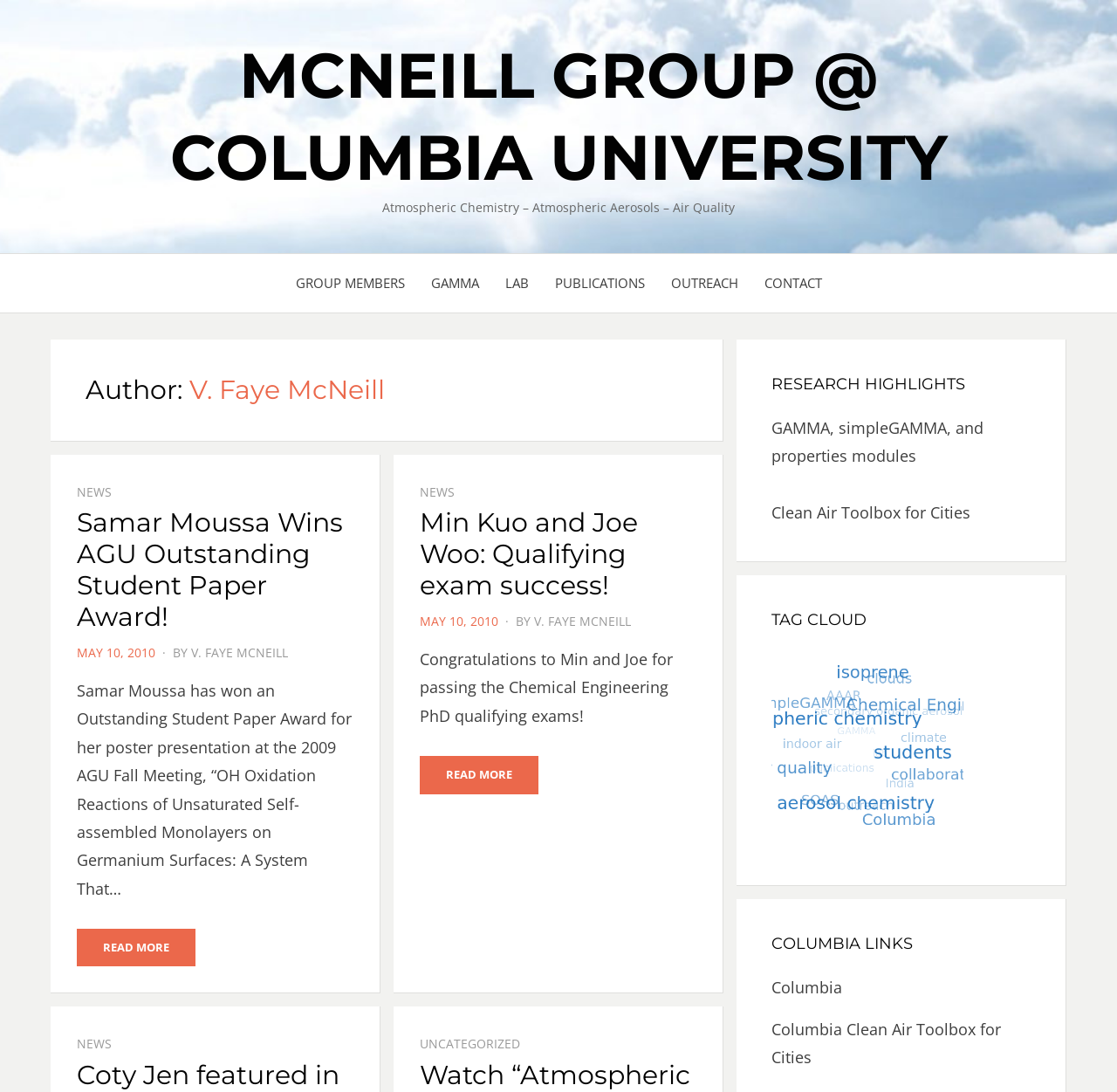Identify and generate the primary title of the webpage.

Author: V. Faye McNeill